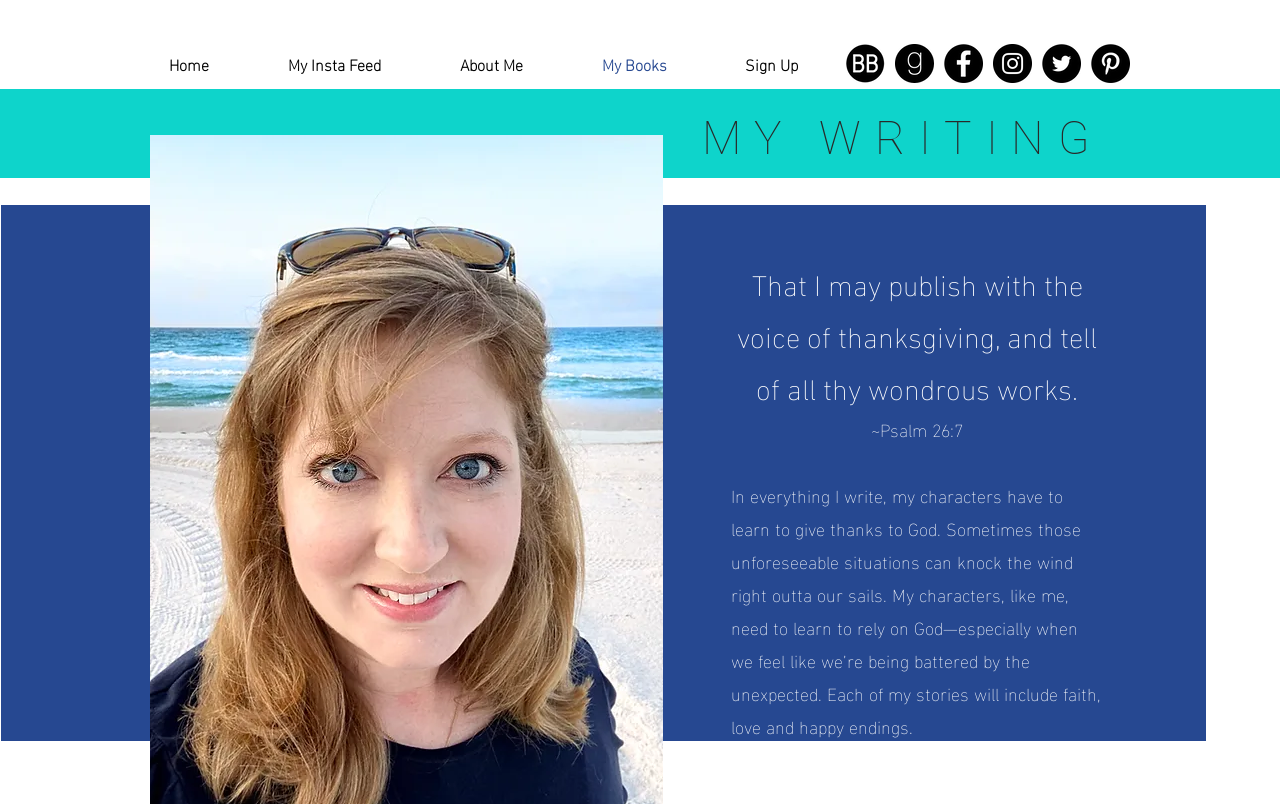What is the author's goal for their characters?
Using the image as a reference, answer the question in detail.

I read the text under the MY WRITING heading, which describes the author's goal for their characters, which is to learn to give thanks to God, especially in unforeseeable situations.